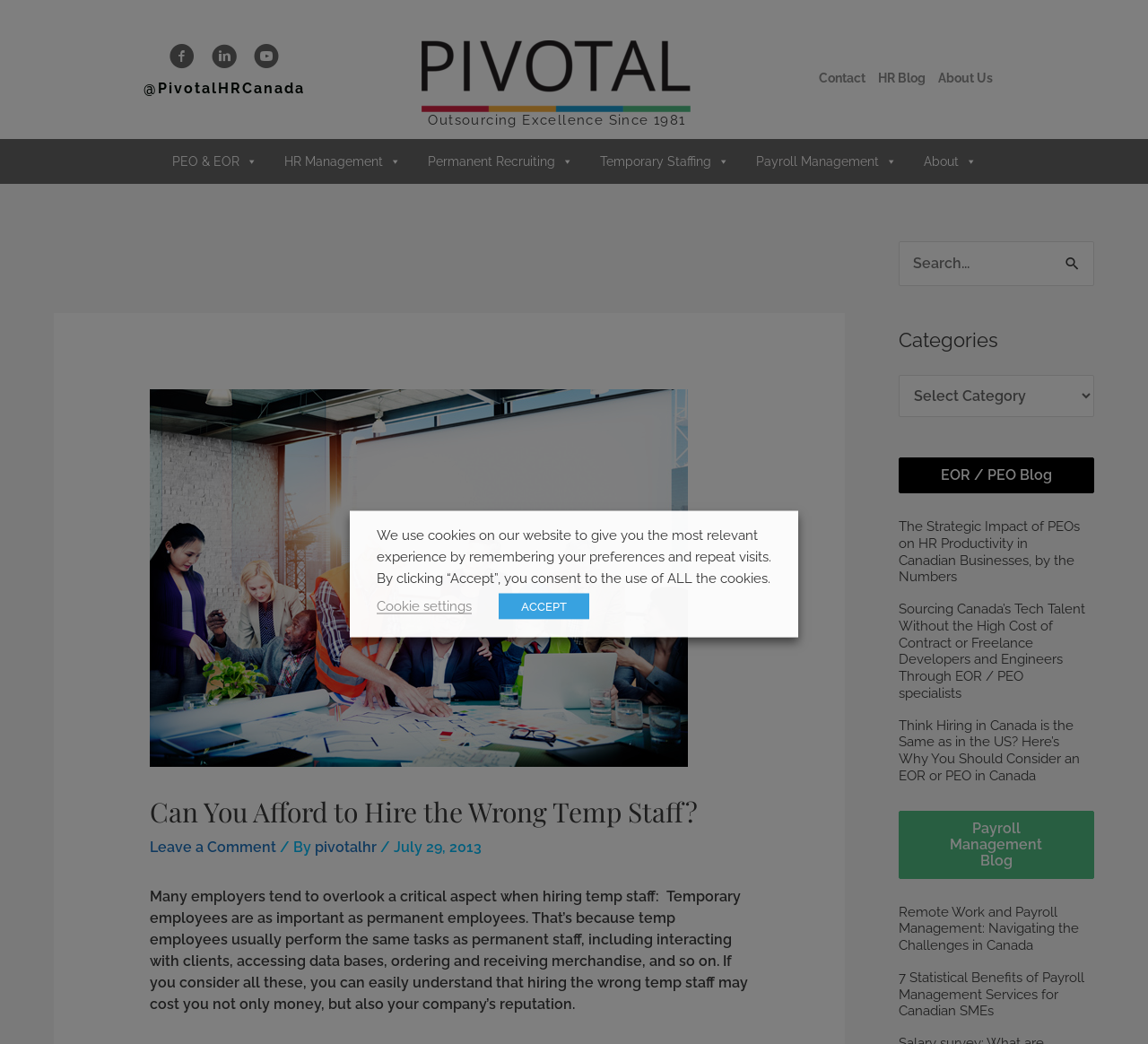What is the category of the blog posts?
Look at the webpage screenshot and answer the question with a detailed explanation.

I found the blog posts on the right side of the webpage, which are categorized under headings such as 'EOR / PEO Blog' and 'Payroll Management Blog'. The topics of the blog posts, such as 'The Strategic Impact of PEOs on HR Productivity in Canadian Businesses', suggest that the category of the blog posts is HR and payroll.